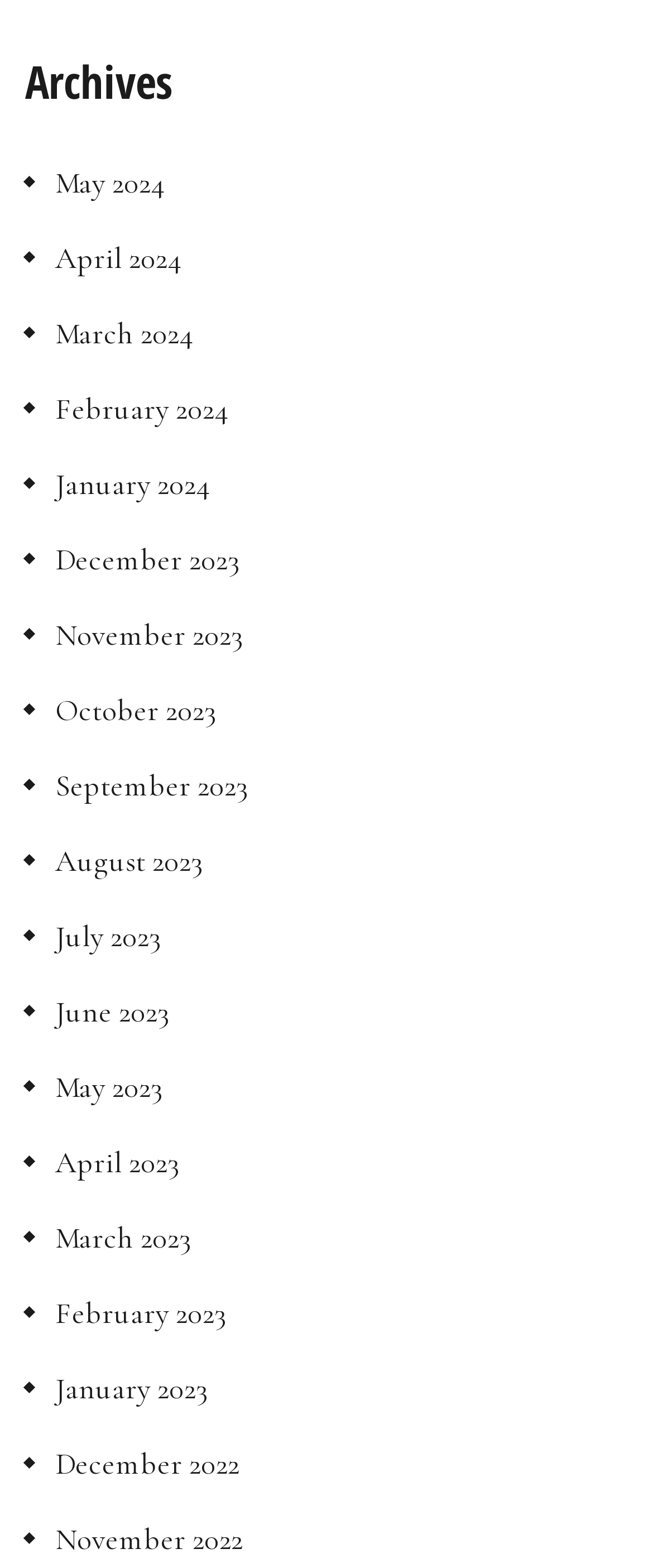Can you specify the bounding box coordinates of the area that needs to be clicked to fulfill the following instruction: "Toggle navigation"?

None